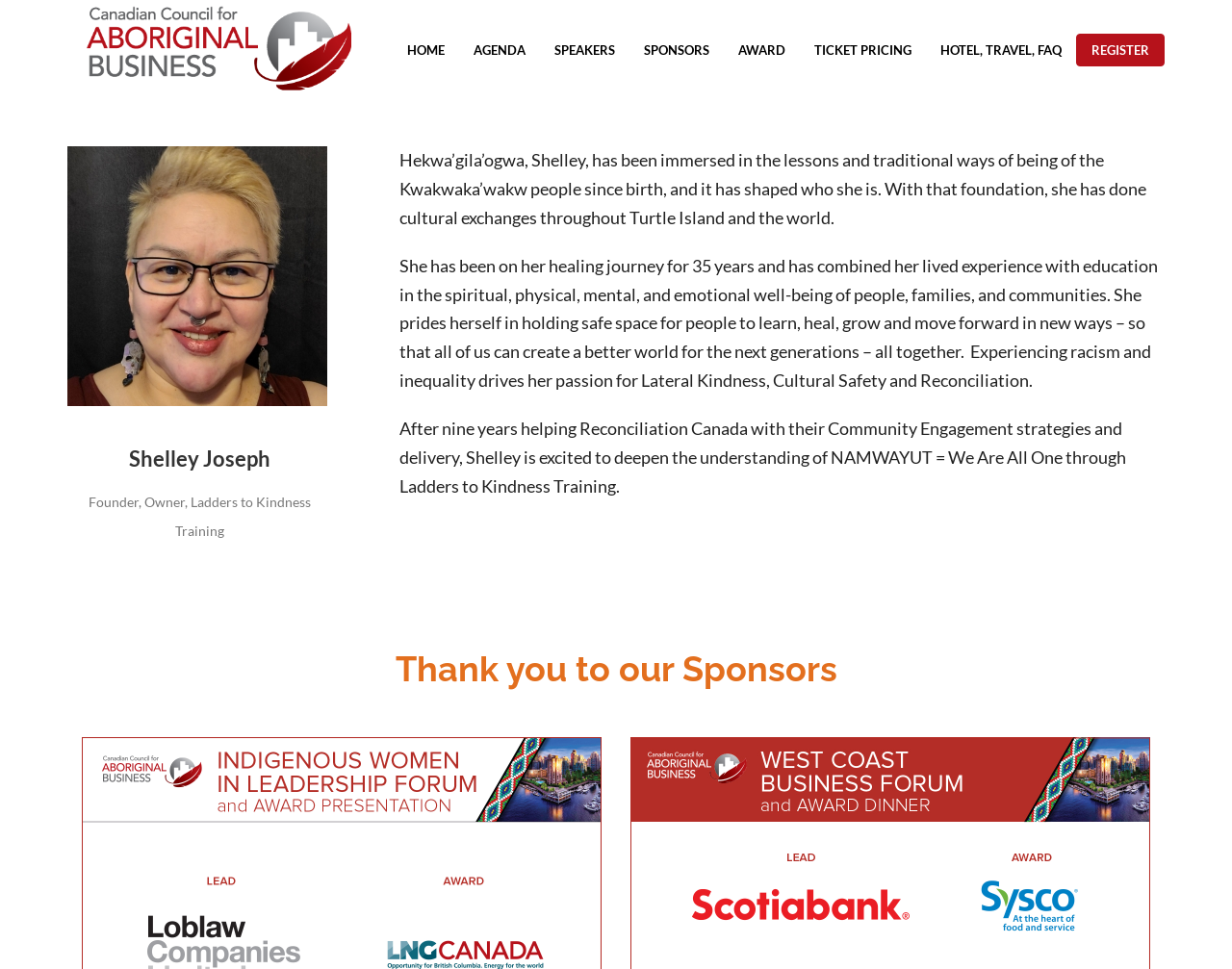What is the name of the event mentioned on the webpage?
Using the image, elaborate on the answer with as much detail as possible.

The image description mentions 'West Coast Business Forum and Awards Dinner', which suggests that this is the name of the event mentioned on the webpage.